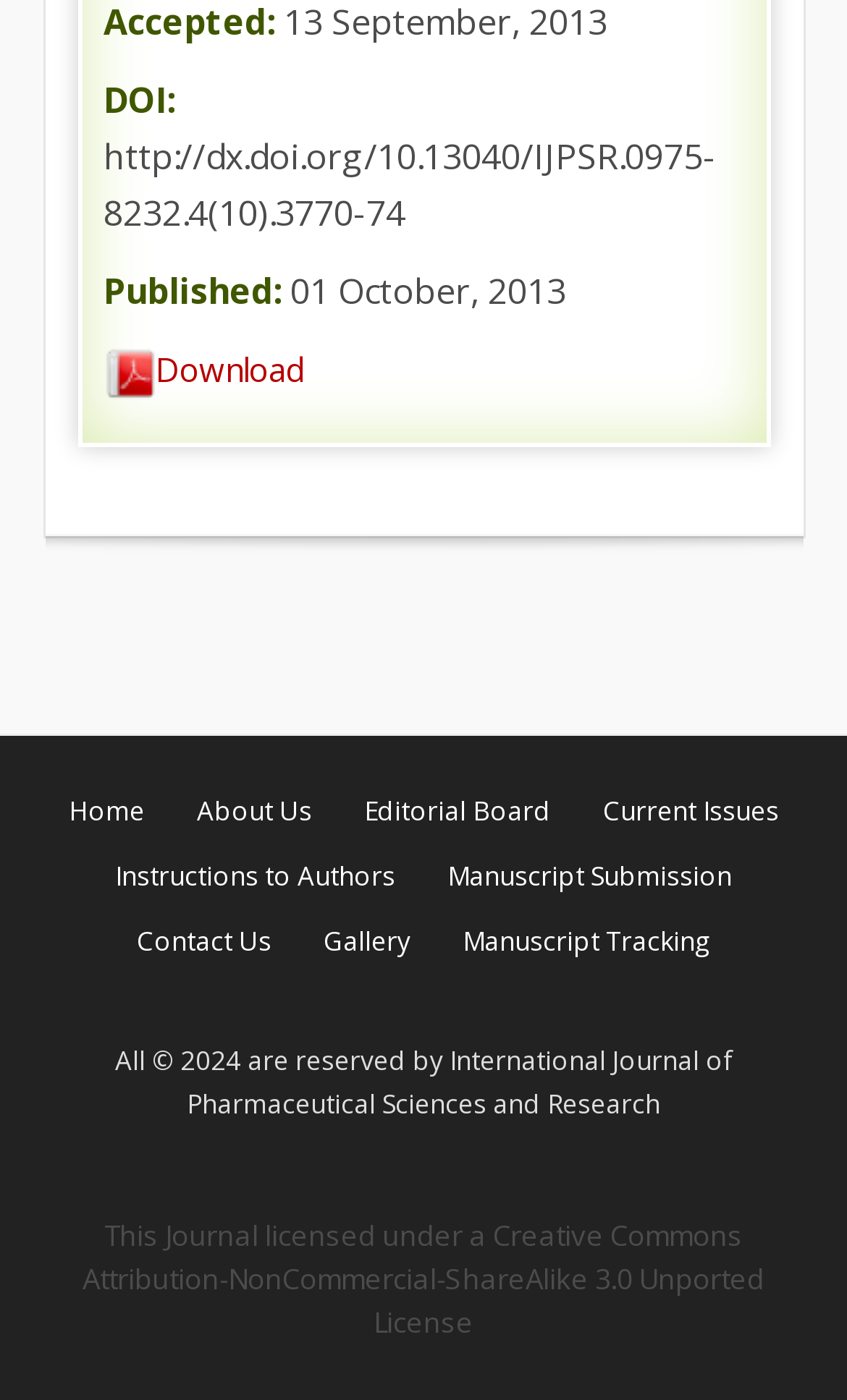Can you find the bounding box coordinates for the element to click on to achieve the instruction: "download the file"?

[0.122, 0.248, 0.36, 0.279]